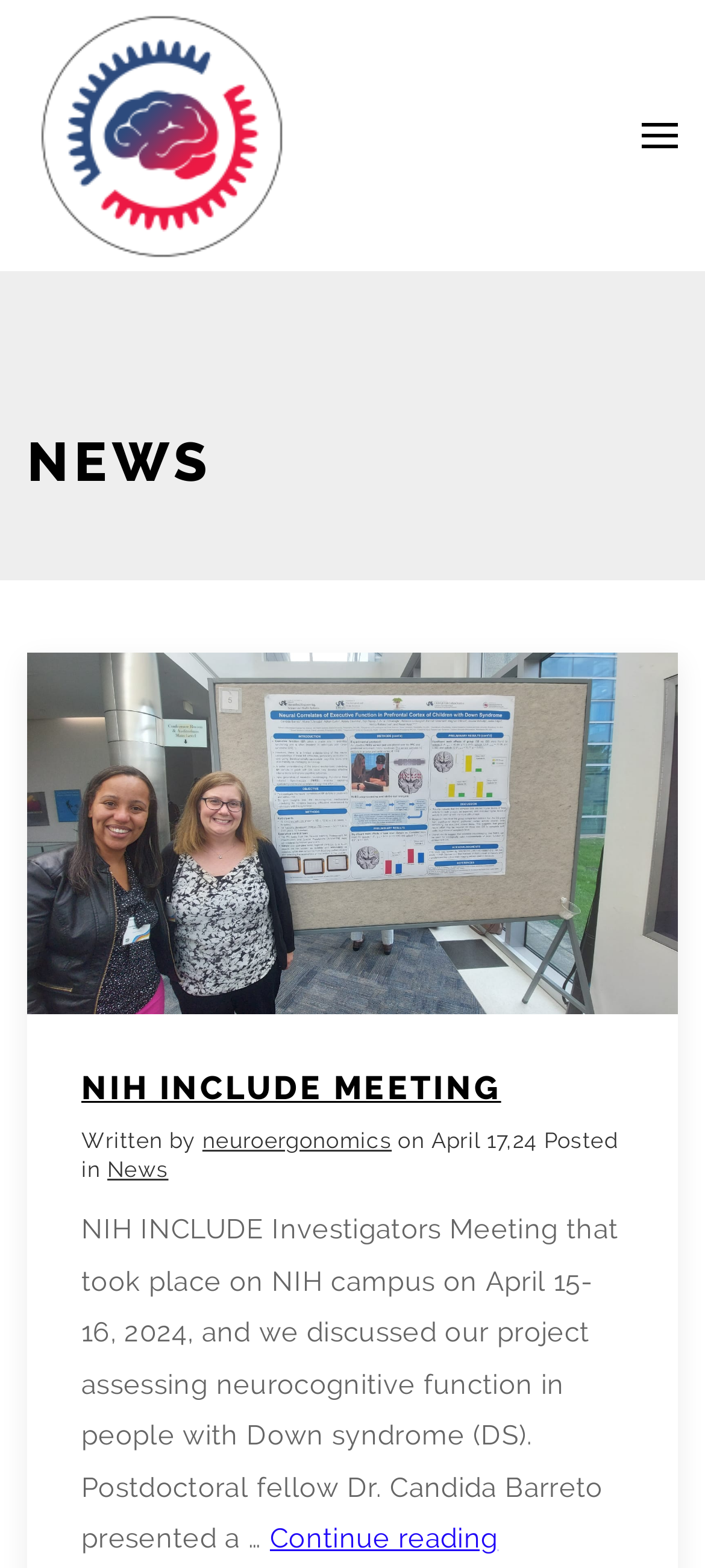Identify the bounding box of the HTML element described here: "News". Provide the coordinates as four float numbers between 0 and 1: [left, top, right, bottom].

[0.152, 0.738, 0.239, 0.754]